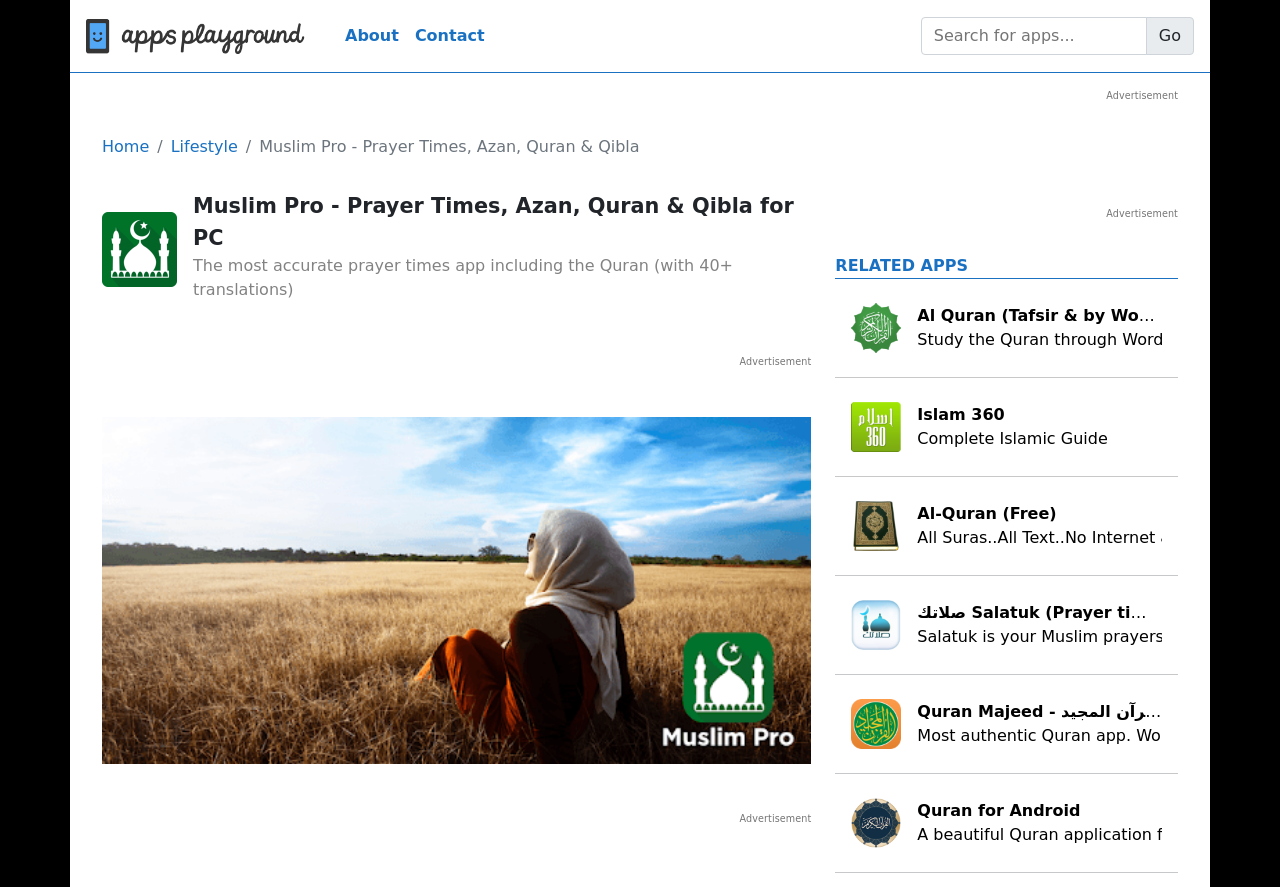Determine the coordinates of the bounding box that should be clicked to complete the instruction: "Click the 'Lifestyle' link". The coordinates should be represented by four float numbers between 0 and 1: [left, top, right, bottom].

[0.133, 0.153, 0.186, 0.18]